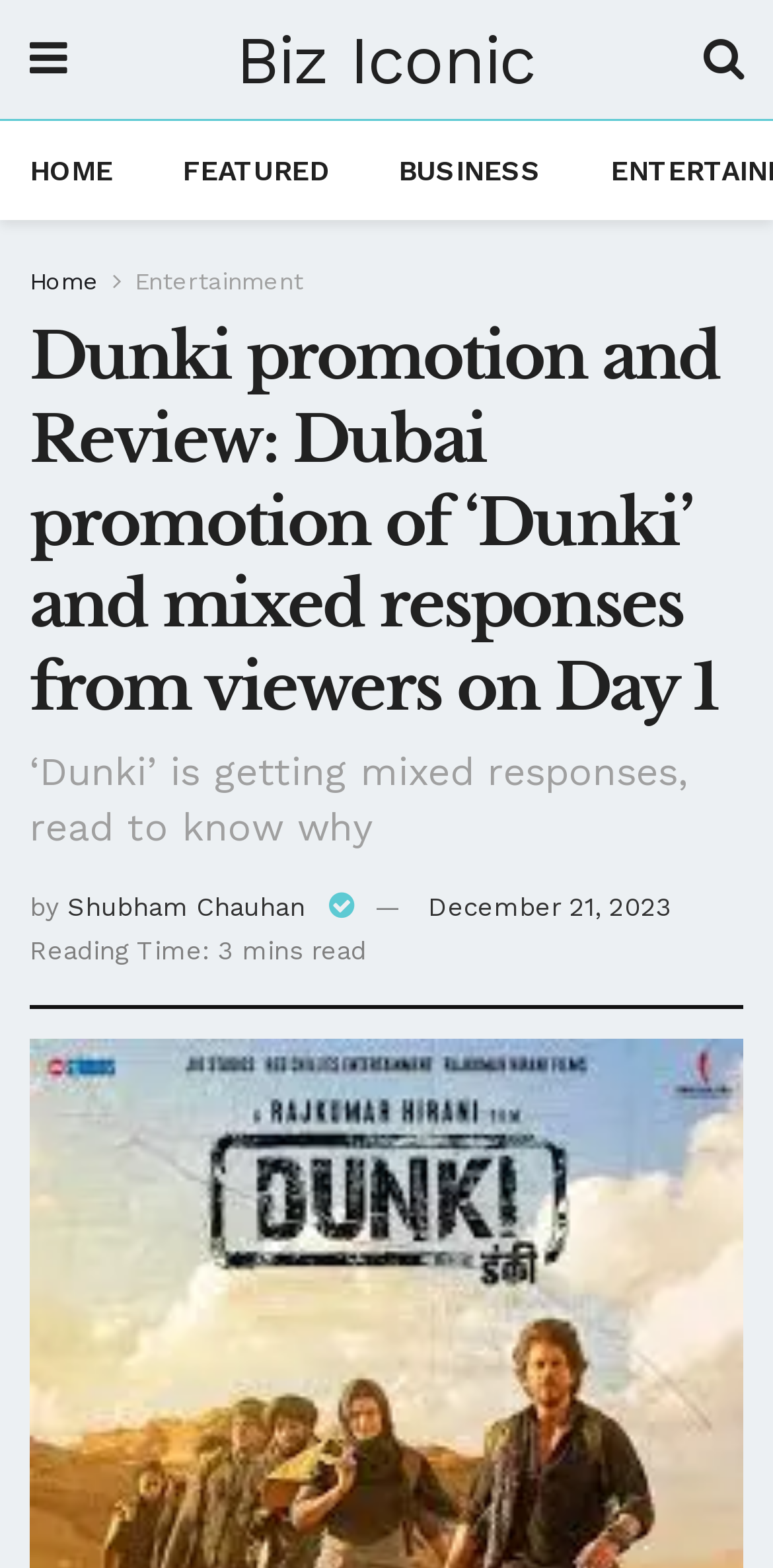Specify the bounding box coordinates of the area to click in order to execute this command: 'read article by Shubham Chauhan'. The coordinates should consist of four float numbers ranging from 0 to 1, and should be formatted as [left, top, right, bottom].

[0.087, 0.569, 0.395, 0.588]